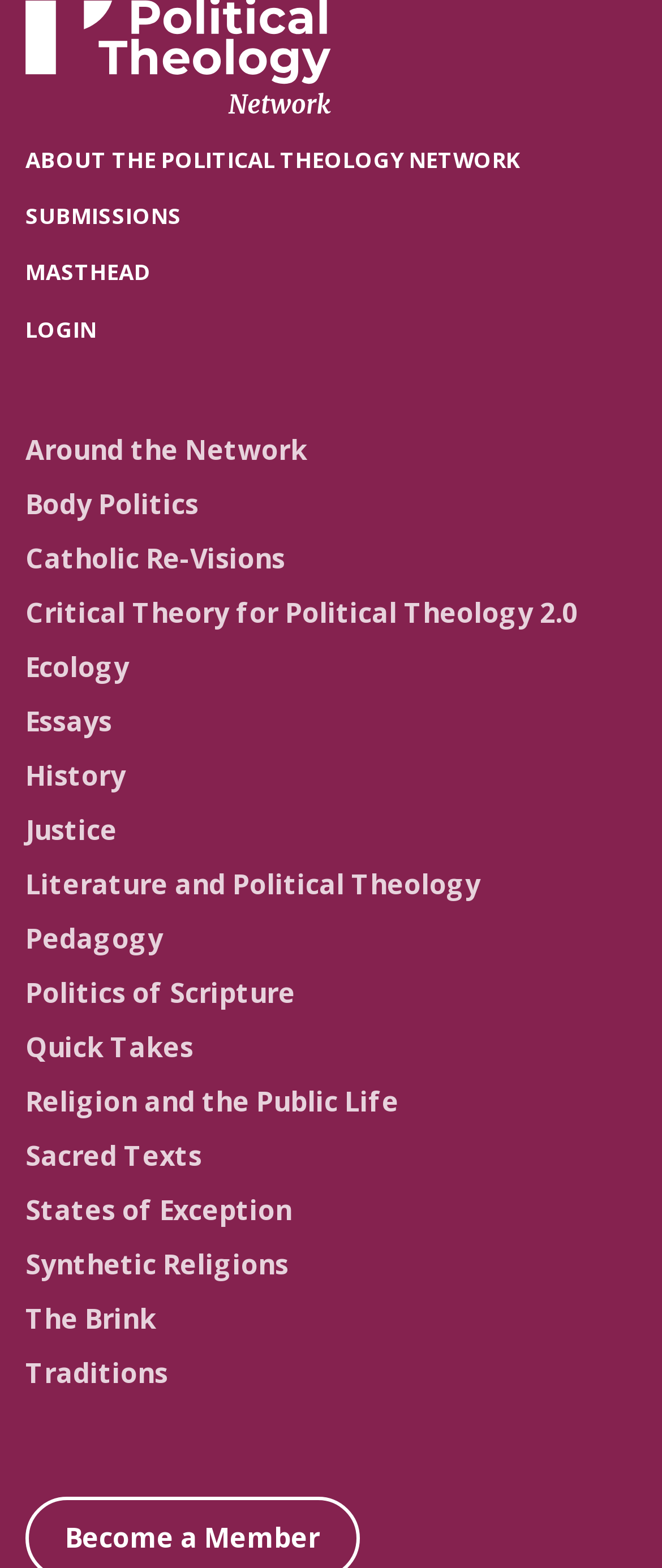Give a one-word or short phrase answer to the question: 
How many sections are there in the webpage?

2